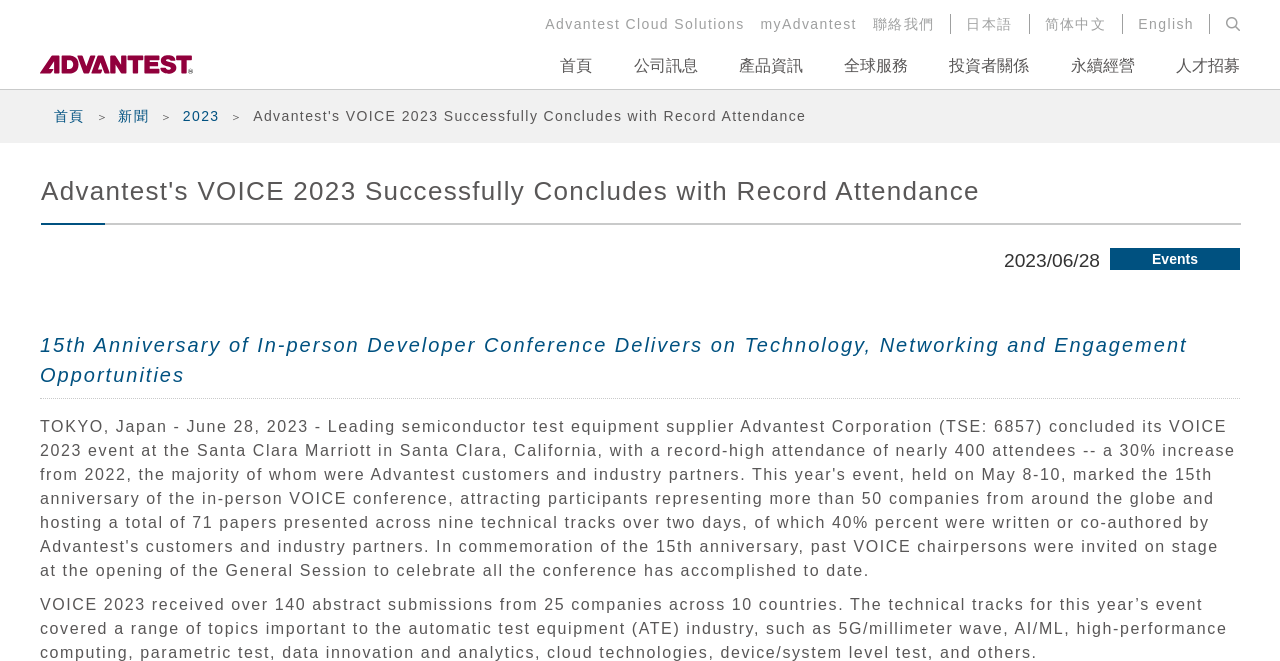Determine the bounding box coordinates (top-left x, top-left y, bottom-right x, bottom-right y) of the UI element described in the following text: English

[0.889, 0.024, 0.933, 0.048]